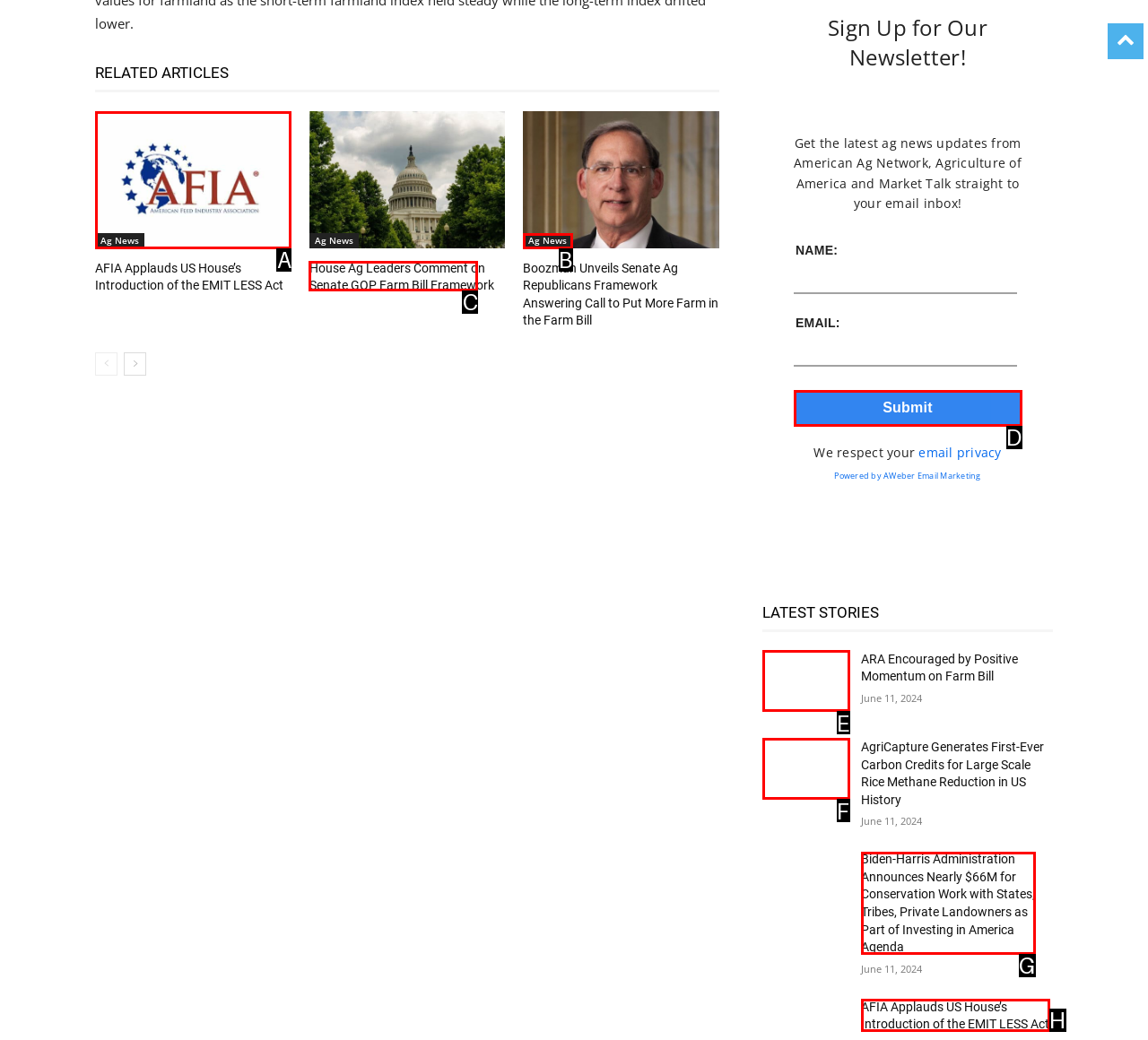Tell me which one HTML element best matches the description: Ag News
Answer with the option's letter from the given choices directly.

B